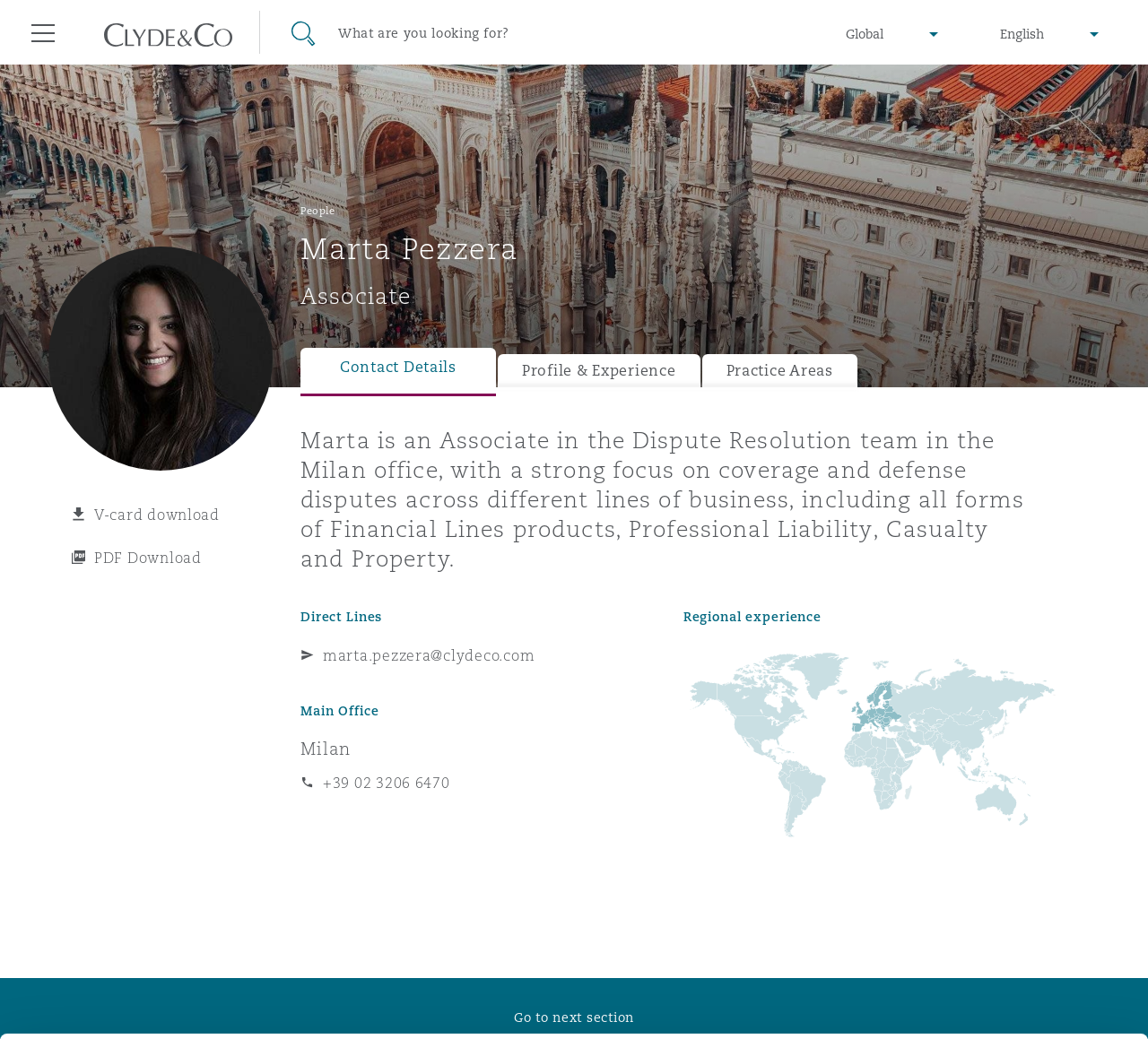Pinpoint the bounding box coordinates of the area that must be clicked to complete this instruction: "View Marta Pezzera's profile".

[0.262, 0.221, 0.988, 0.258]